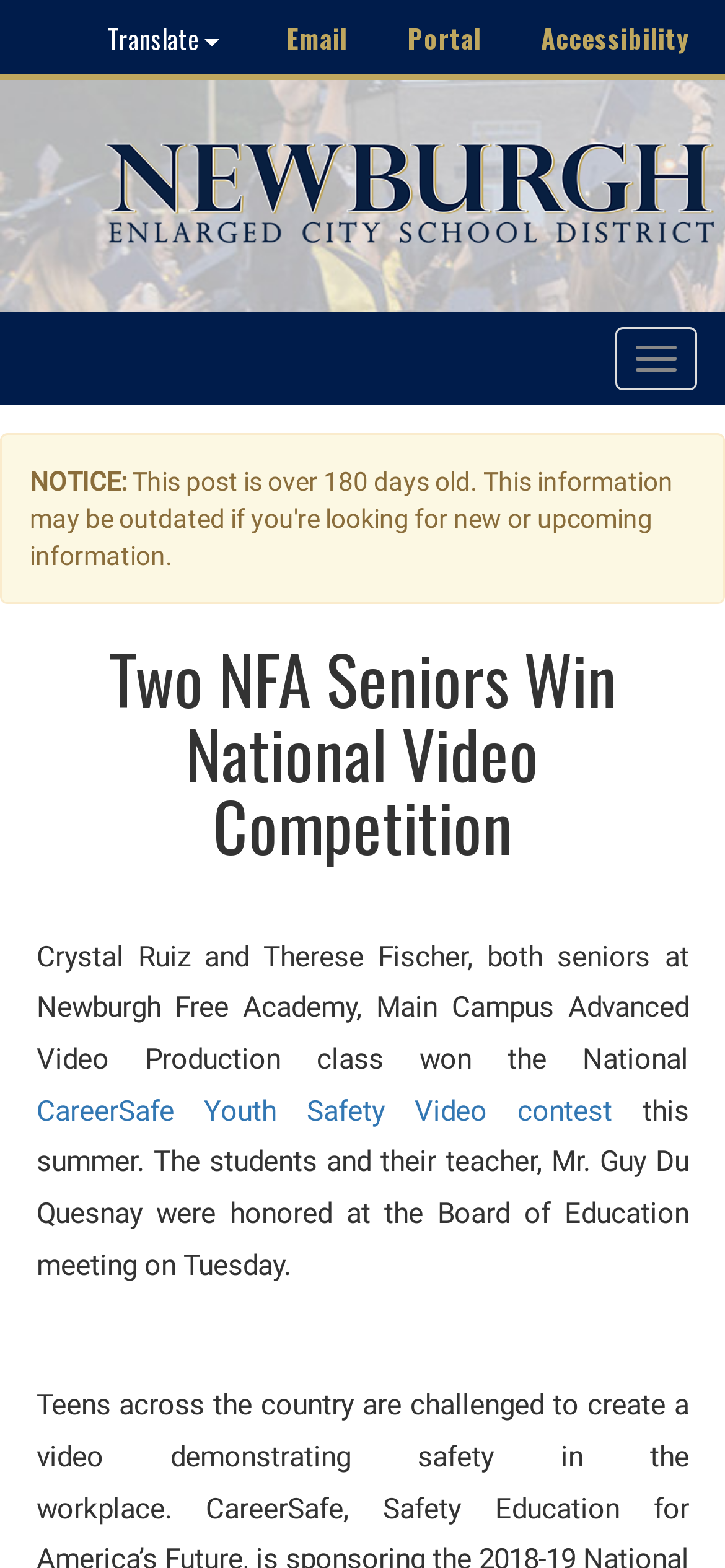Answer the question below using just one word or a short phrase: 
How many paragraphs are in the main article?

3